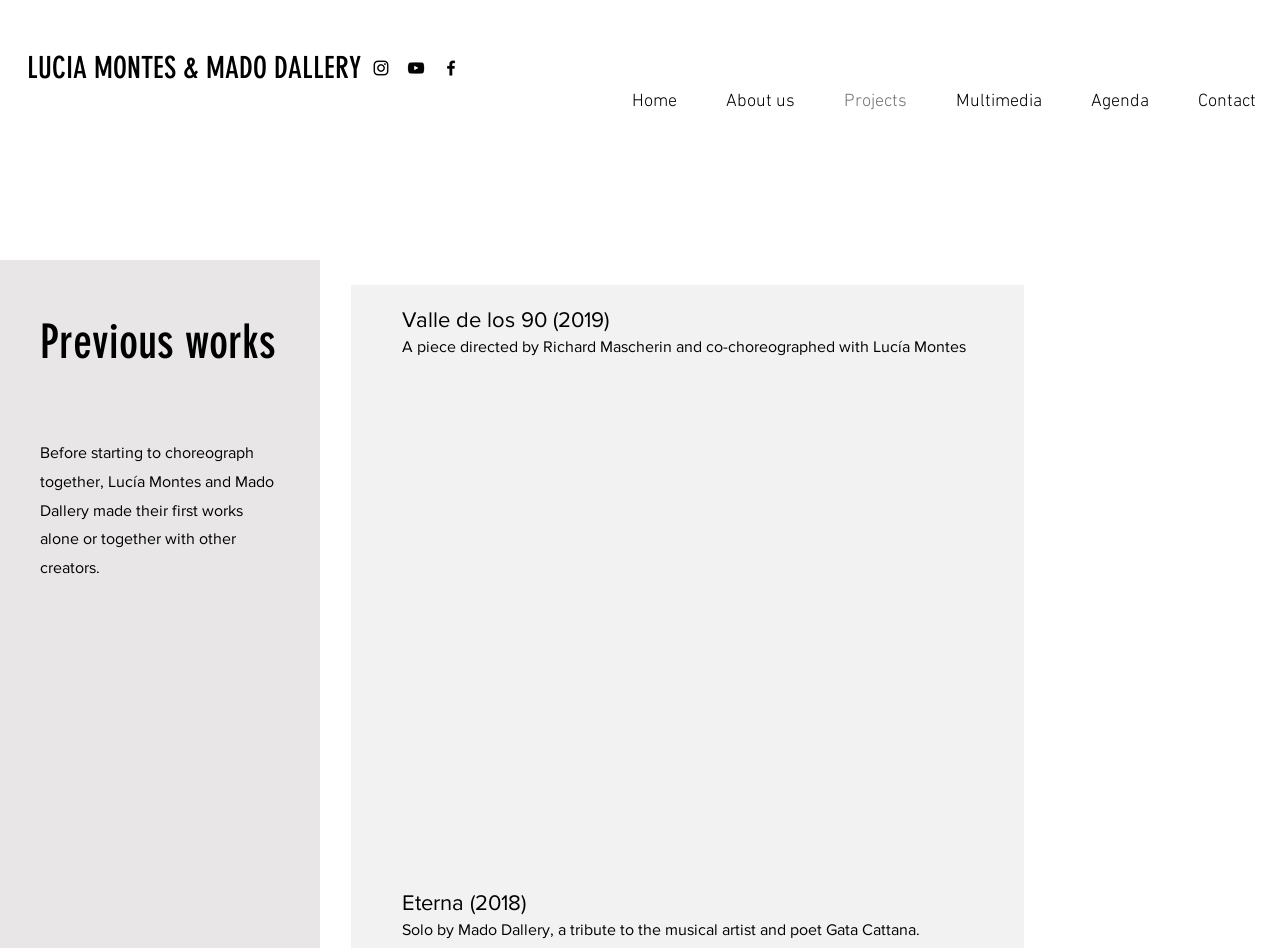Can you find the bounding box coordinates of the area I should click to execute the following instruction: "Go to About us page"?

[0.541, 0.081, 0.633, 0.134]